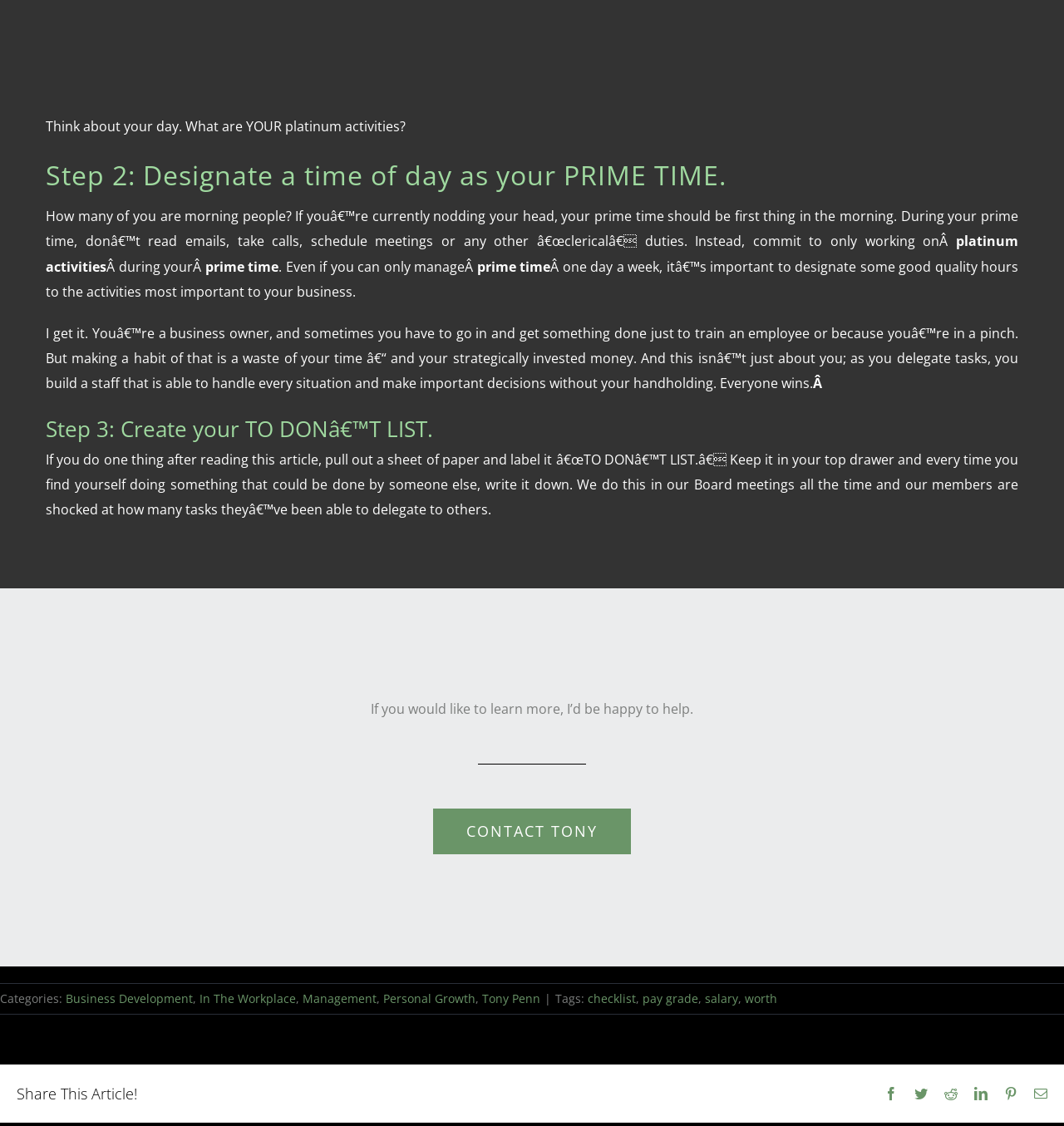Provide a short, one-word or phrase answer to the question below:
Who is the author of the article?

Tony Penn